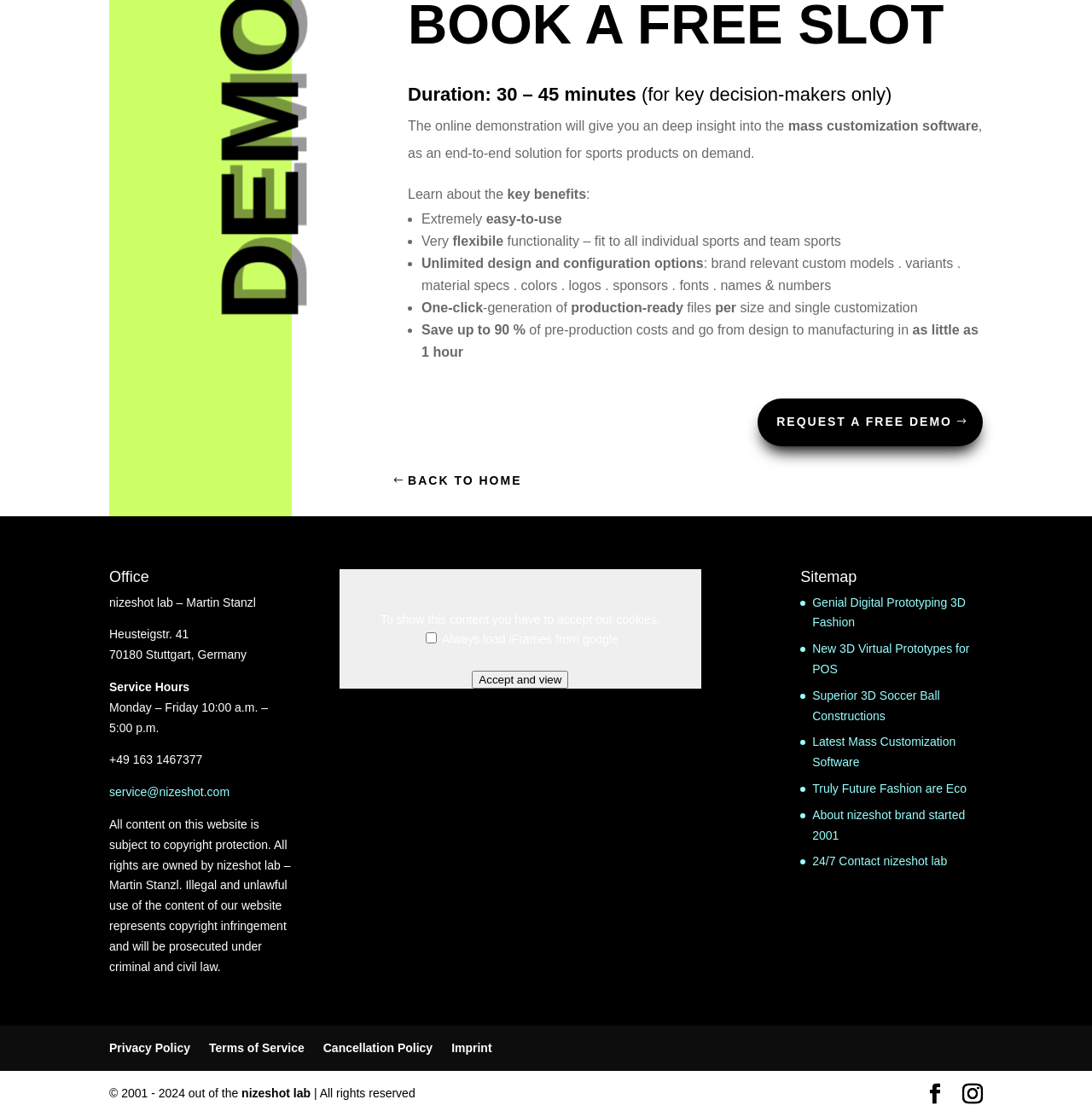Give a concise answer using only one word or phrase for this question:
What is the contact number of the service?

+49 163 1467377